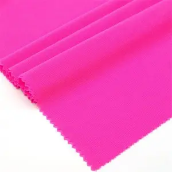What is the texture of the fabric?
Refer to the screenshot and answer in one word or phrase.

Delicate and airy